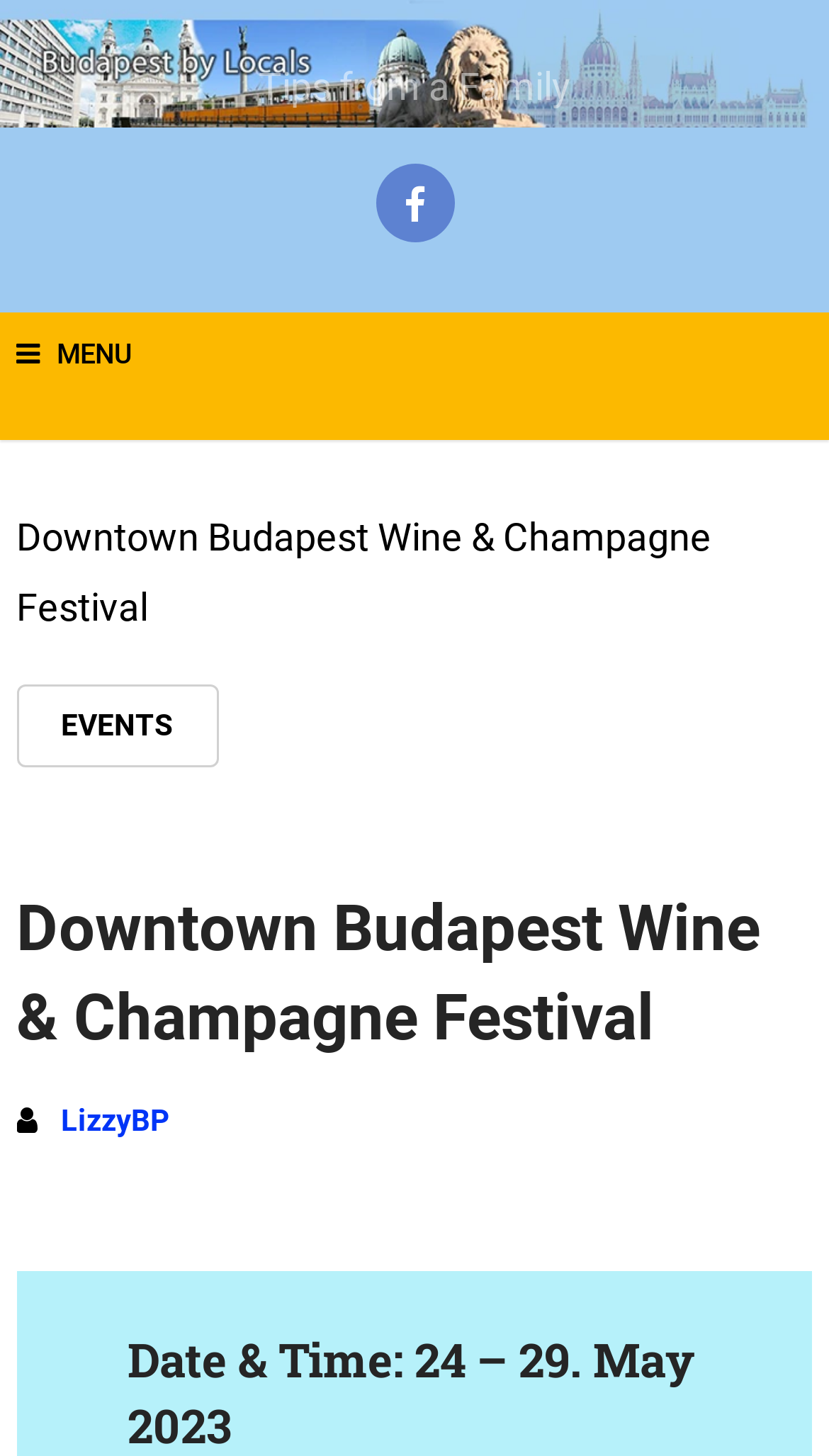What is the name of the author or contributor?
Refer to the screenshot and respond with a concise word or phrase.

LizzyBP